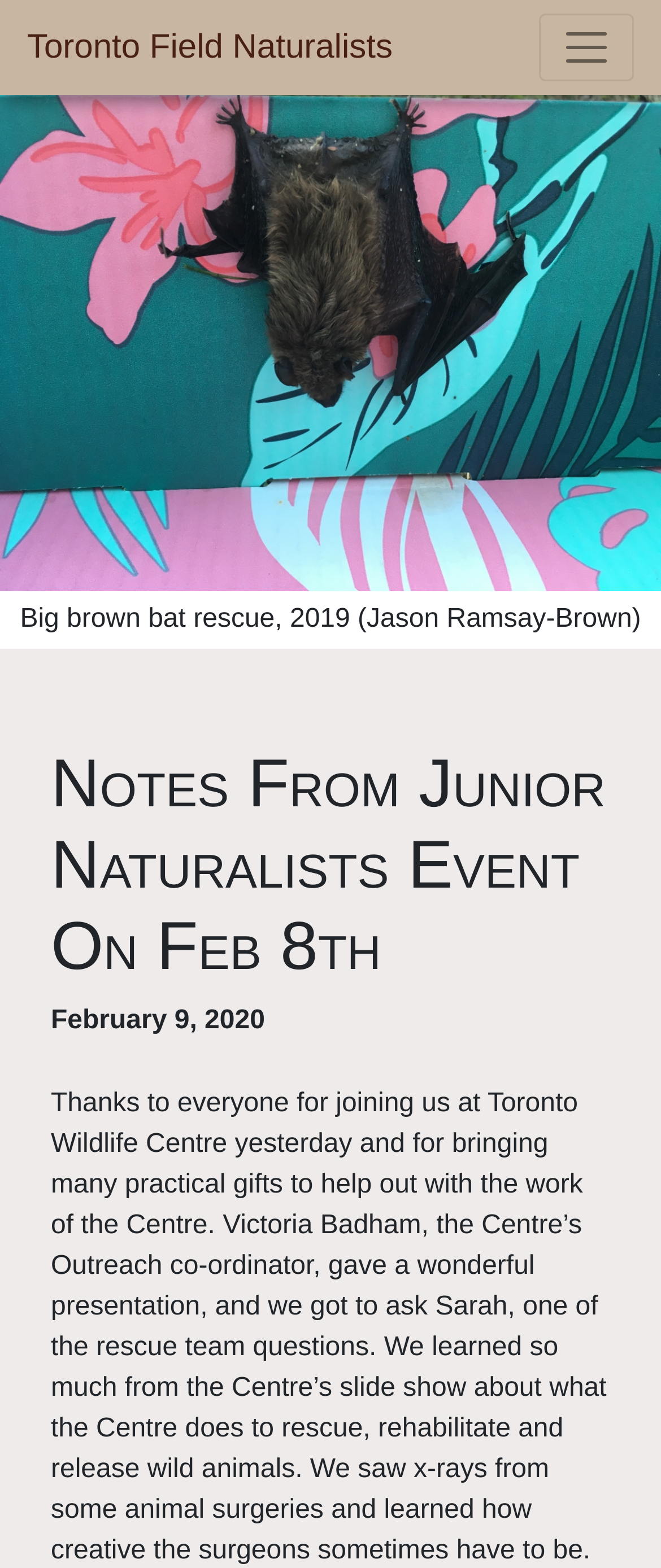What is the species of the bat in the image?
Respond to the question with a single word or phrase according to the image.

Big brown bat